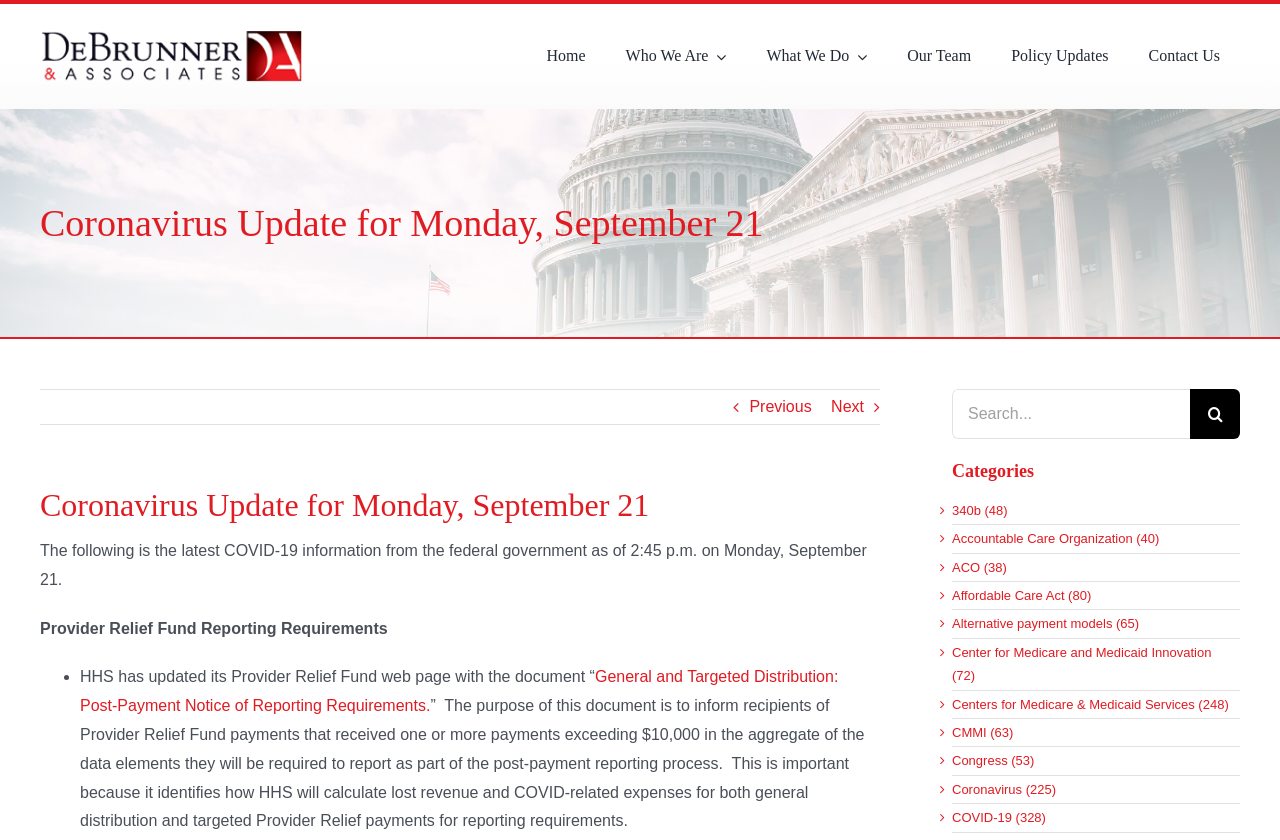Find the bounding box coordinates for the HTML element described as: "COVID-19 (328)". The coordinates should consist of four float values between 0 and 1, i.e., [left, top, right, bottom].

[0.744, 0.96, 0.961, 0.988]